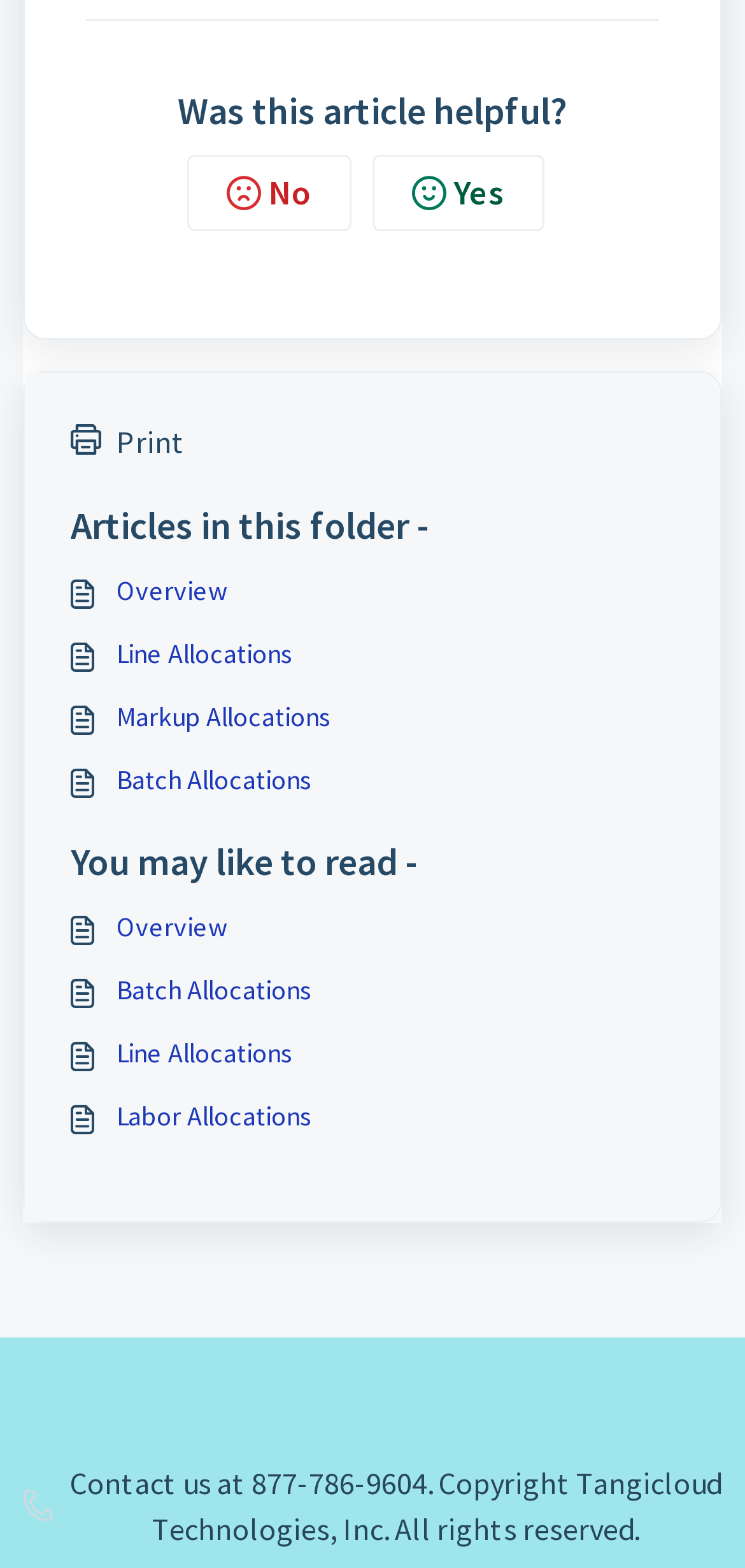Identify the bounding box coordinates for the element you need to click to achieve the following task: "Click the 'Yes' button". Provide the bounding box coordinates as four float numbers between 0 and 1, in the form [left, top, right, bottom].

[0.499, 0.098, 0.729, 0.148]